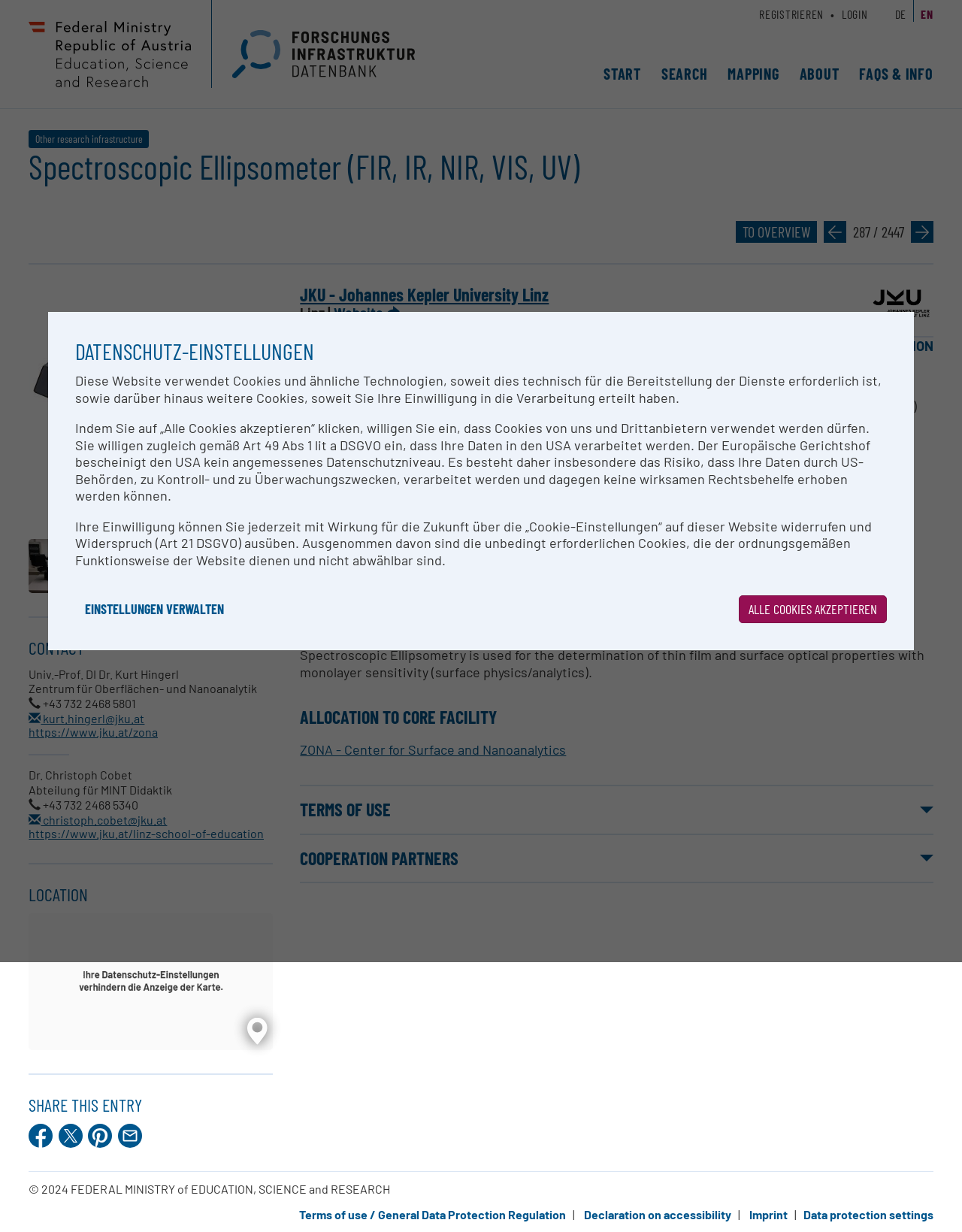Use the information in the screenshot to answer the question comprehensively: What is the purpose of the research service?

The purpose of the research service can be found in the section 'RESEARCH SERVICES' which states that the service is used for 'Materialanalytic in the framework of scientific cooperation projects with research institutions and industry'.